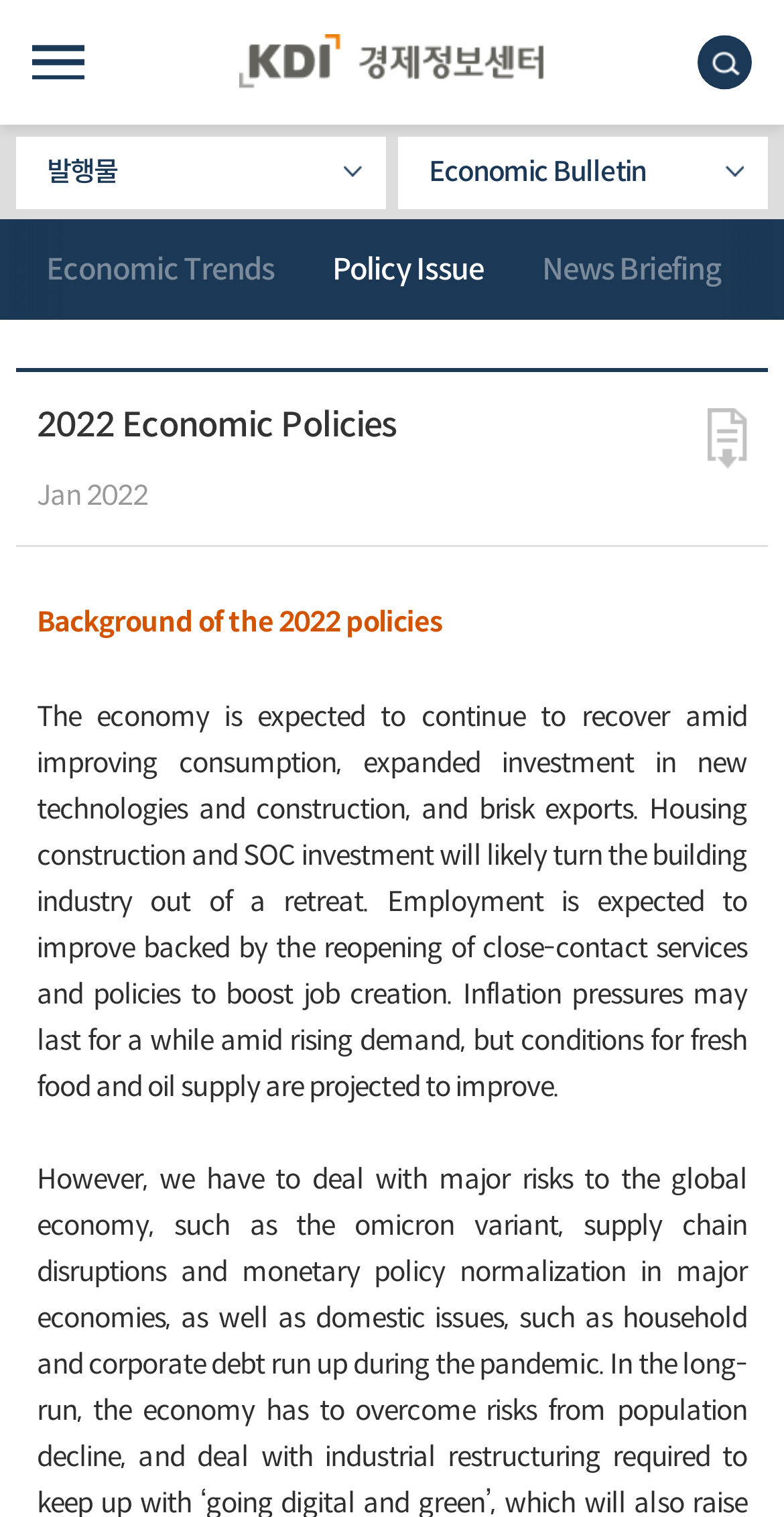Using the information in the image, could you please answer the following question in detail:
What is the category of the 'News Briefing' link?

I found the answer by looking at the link element at [0.654, 0.145, 0.955, 0.211] which is located next to the 'Policy Issue' link, and assuming that they are categorized together.